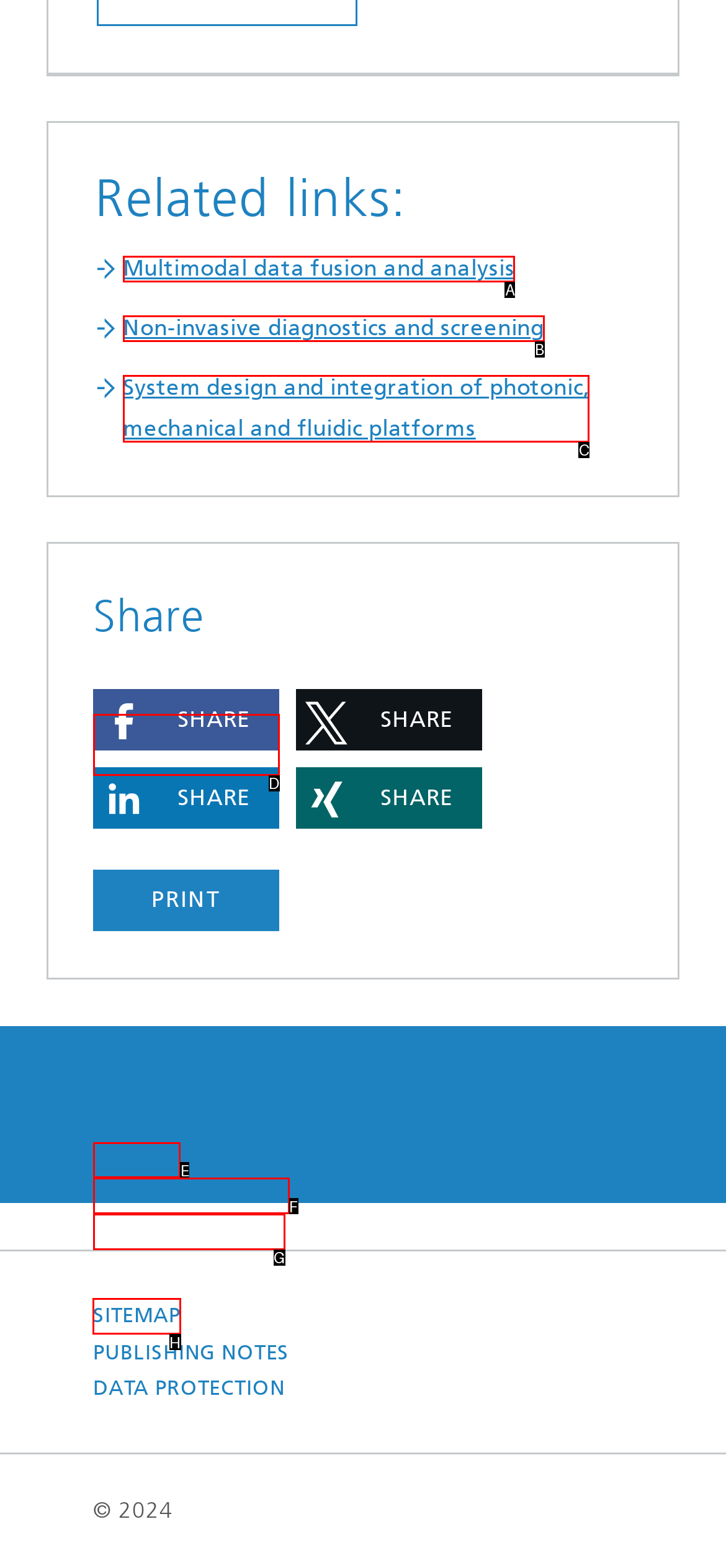Tell me which one HTML element I should click to complete the following task: Go to SITEMAP
Answer with the option's letter from the given choices directly.

H